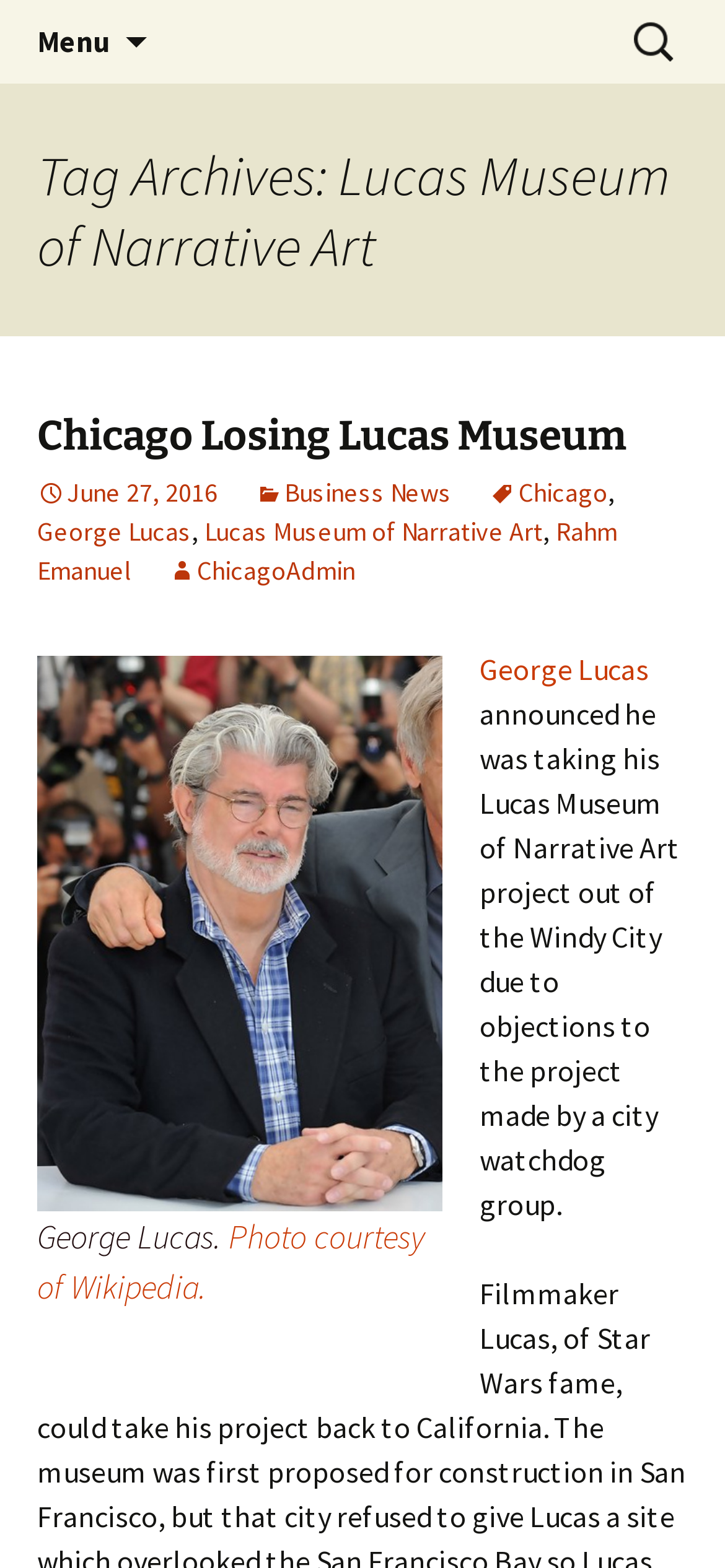Give a one-word or short phrase answer to the question: 
Who is the person in the photo?

George Lucas